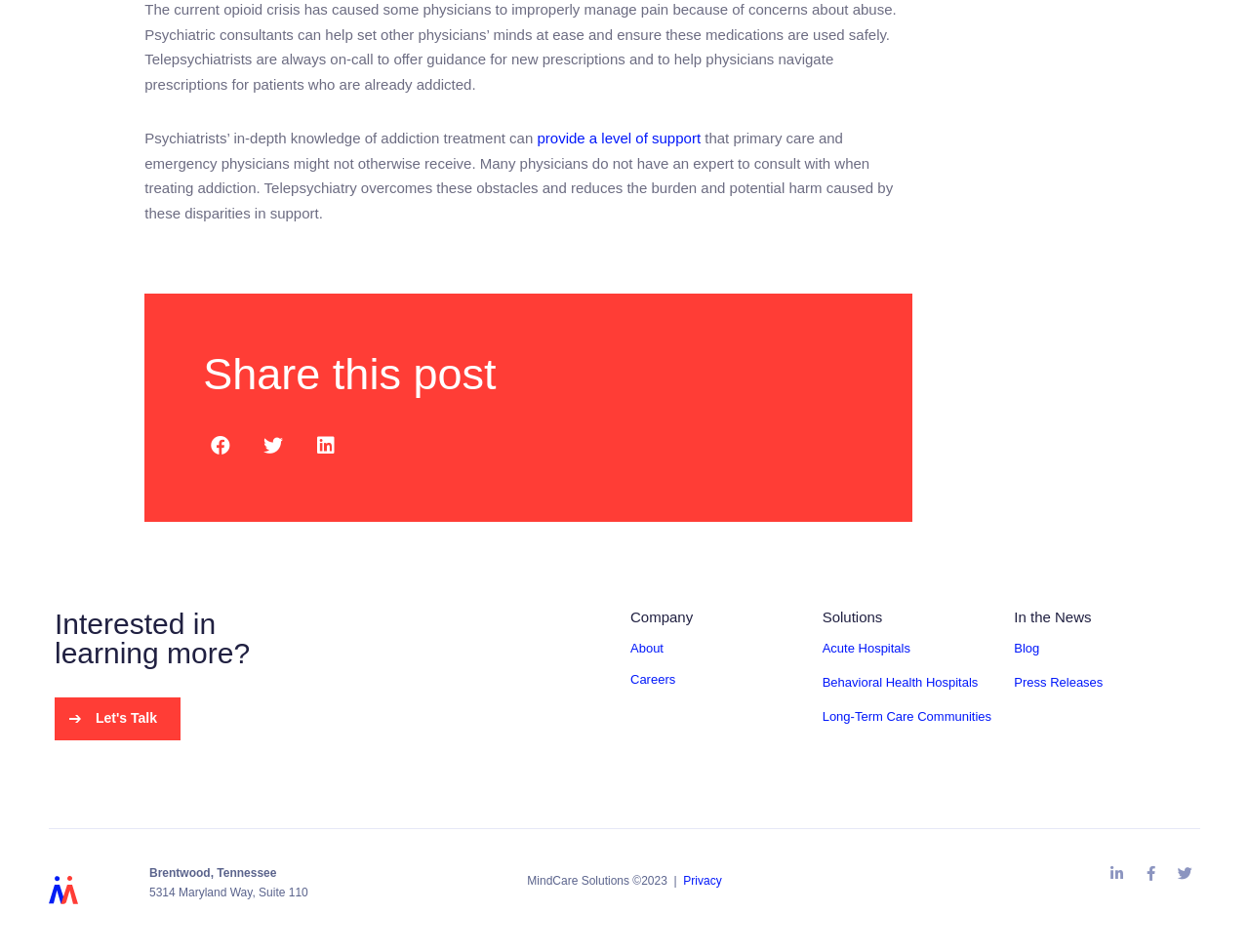Determine the coordinates of the bounding box that should be clicked to complete the instruction: "Click the 'Share on facebook' button". The coordinates should be represented by four float numbers between 0 and 1: [left, top, right, bottom].

[0.163, 0.45, 0.191, 0.487]